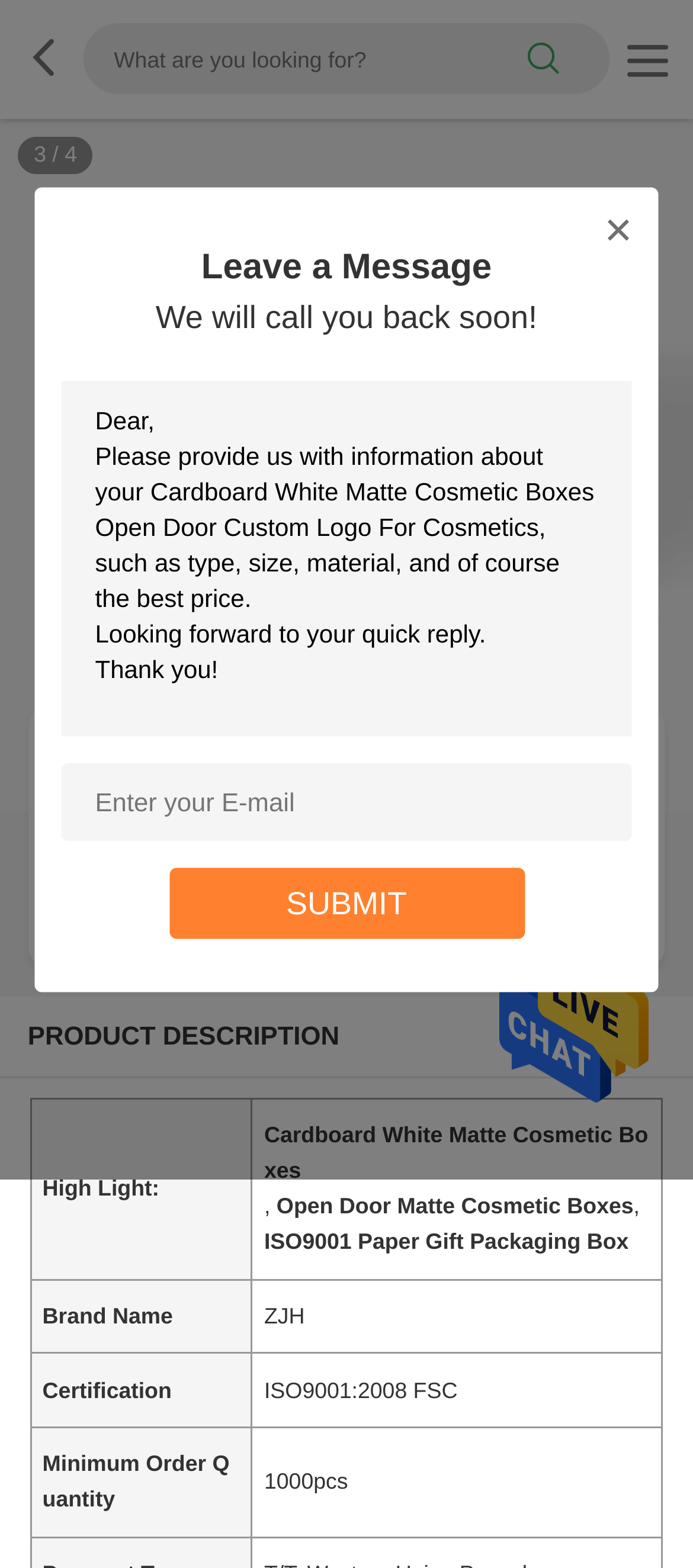What is the certification of this product?
Using the visual information, respond with a single word or phrase.

ISO9001:2008 FSC